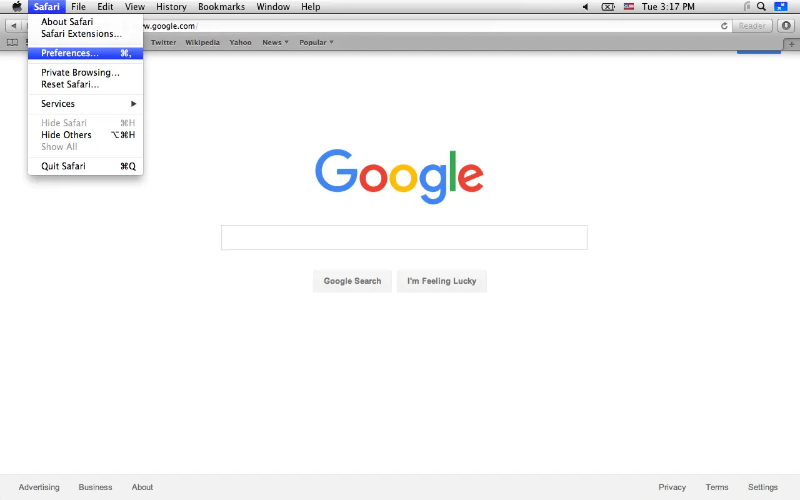What is the purpose of the 'Preferences…' selection?
Please use the image to deliver a detailed and complete answer.

The 'Preferences…' selection in the dropdown menu is critical for users looking to configure various browser settings, including proxy setups, which is the focus of the step-by-step tutorial that this image is a part of.